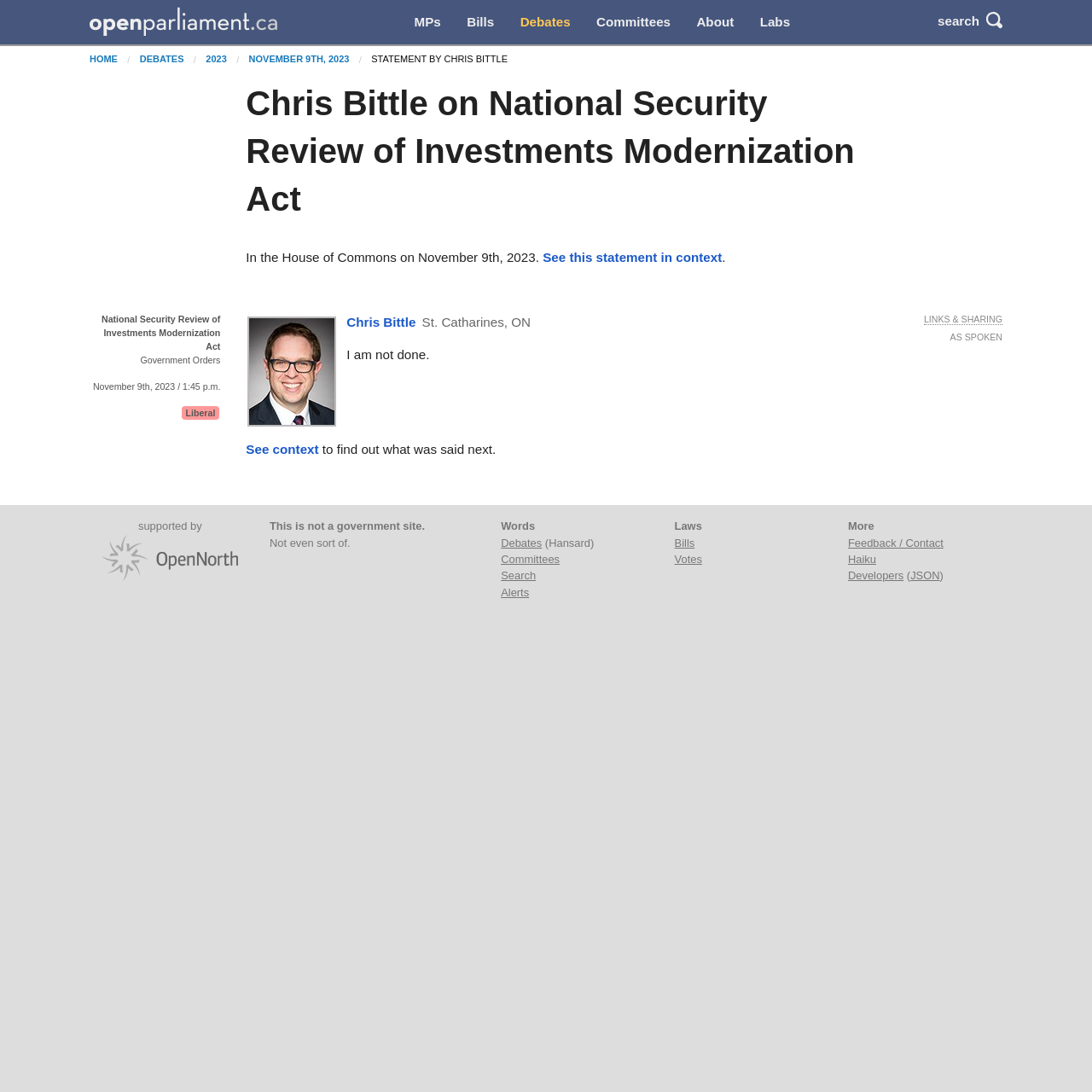Please identify the coordinates of the bounding box that should be clicked to fulfill this instruction: "view Chris Bittle's profile".

[0.317, 0.289, 0.384, 0.302]